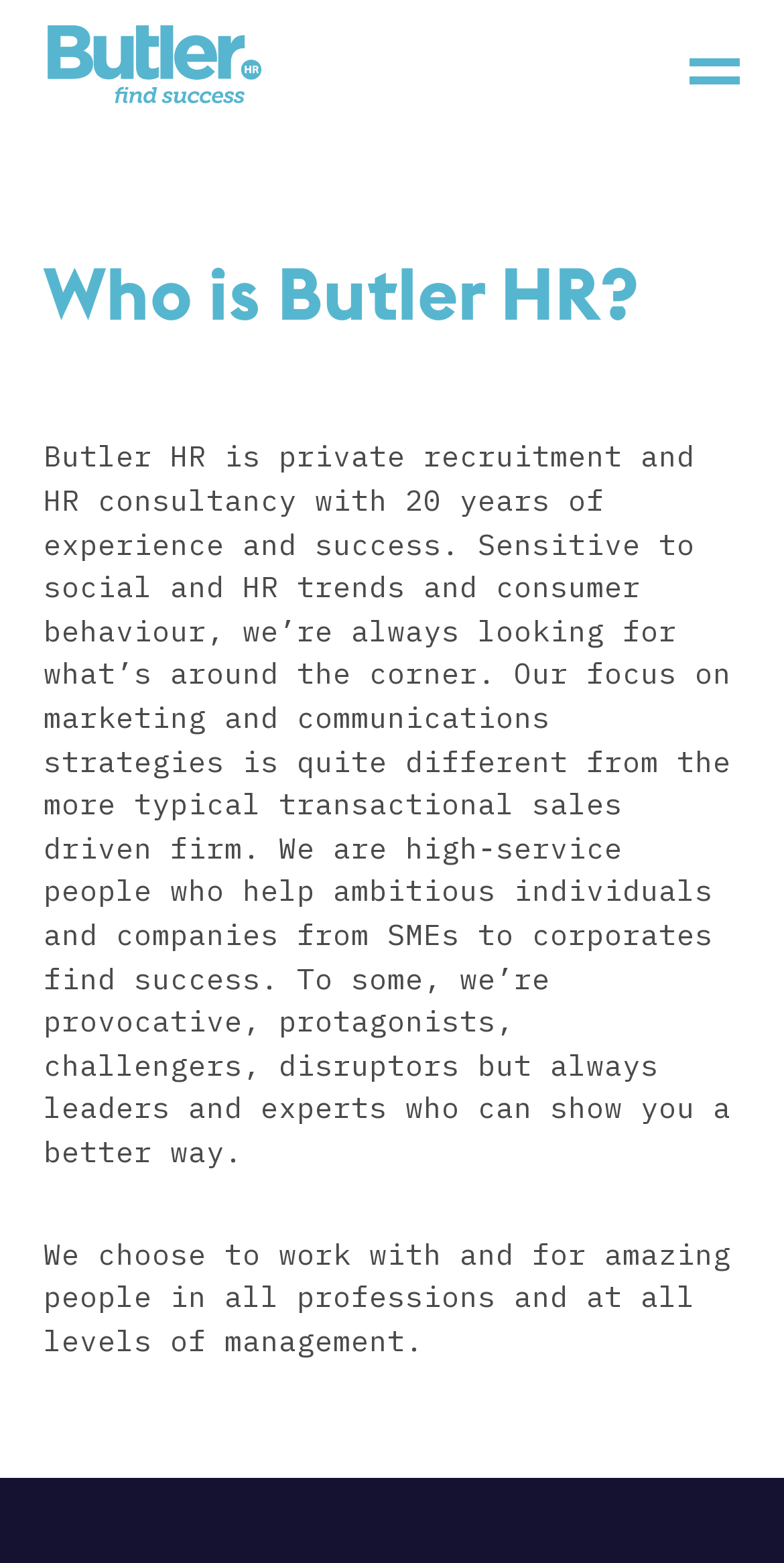Please provide a detailed answer to the question below by examining the image:
What is the level of management that Butler HR works with?

The answer can be found in the StaticText element with the text 'We choose to work with and for amazing people in all professions and at all levels of management.'